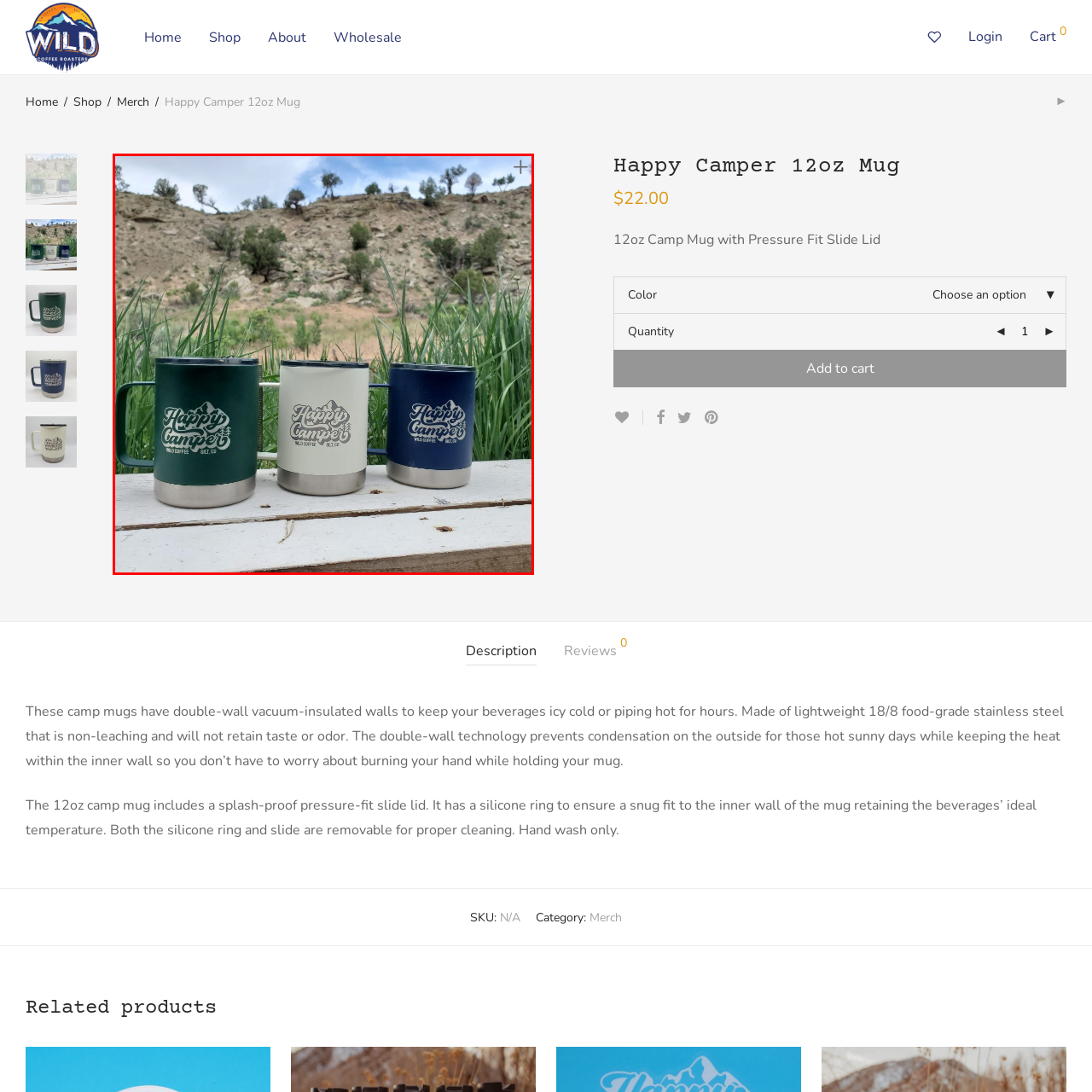What material is the base of the mugs made of?
Consider the details within the red bounding box and provide a thorough answer to the question.

According to the caption, all three mugs have a durable stainless steel base, which suggests that the material is suitable for both hot and cold beverages.